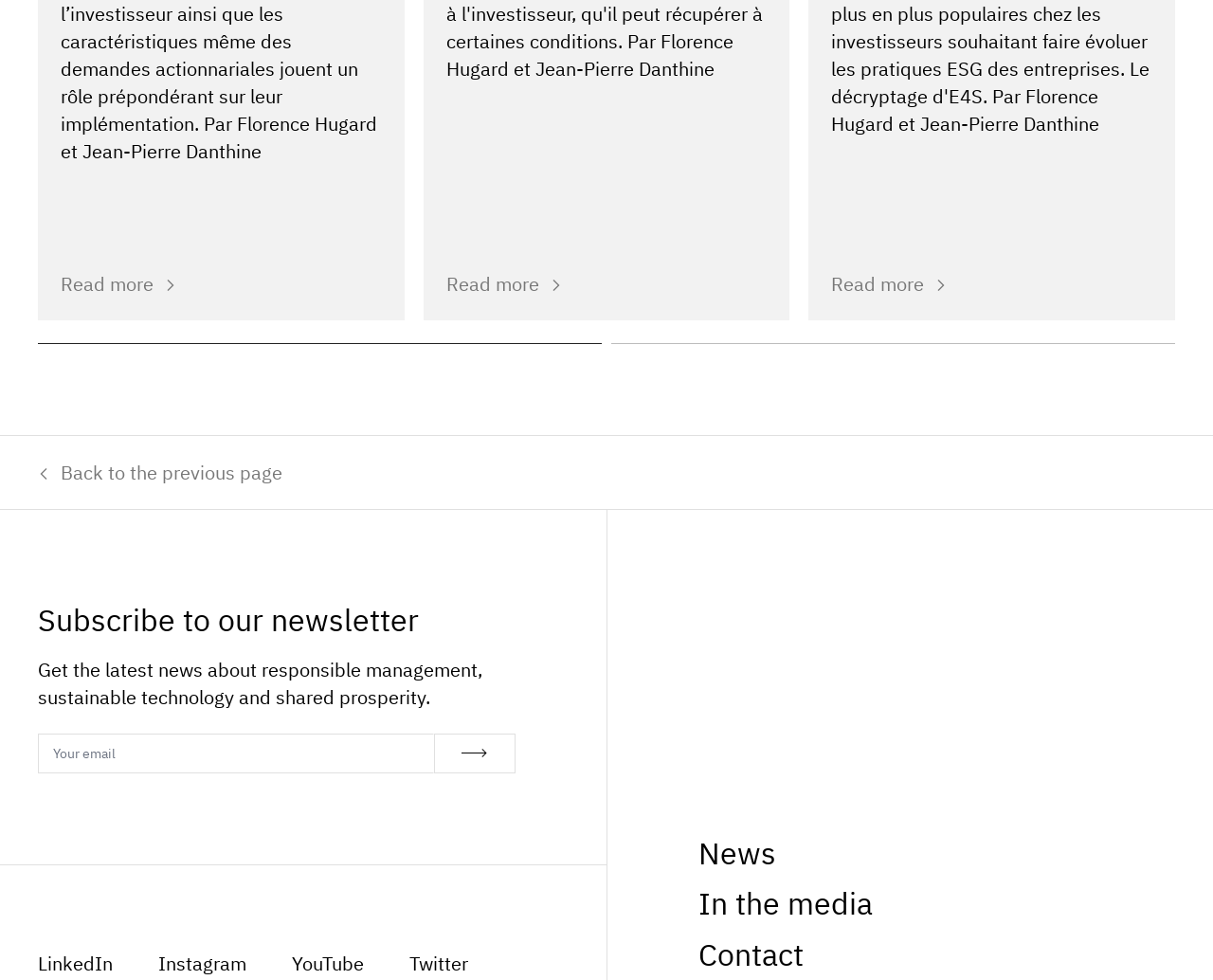Respond with a single word or phrase to the following question:
What is the name of the university linked?

UNIL